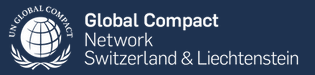Create a vivid and detailed description of the image.

The image displays the logo of the Global Compact Network, specifically representing Switzerland and Liechtenstein. The design features a globe encircled by olive branches, symbolizing peace and partnership, alongside the text "Global Compact Network" and "Switzerland & Liechtenstein" in a modern and professional font. The color scheme primarily consists of deep blue and white, conveying a sense of trust and stability, which aligns with the mission of promoting sustainable and responsible business practices within the United Nations framework. This logo serves as a visual identity for the network's commitment to advancing corporate social responsibility and sustainable development goals in the region.